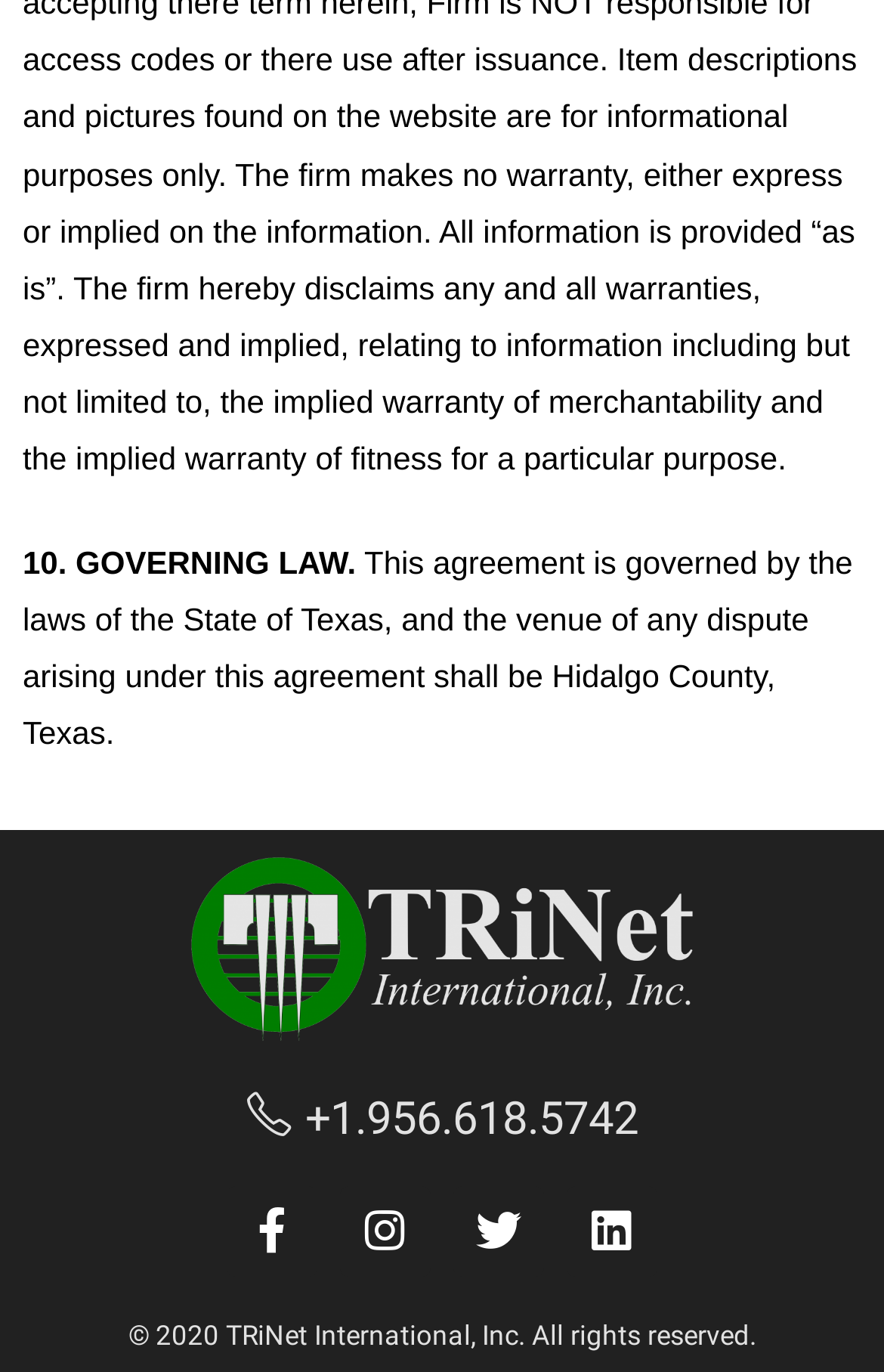Answer this question using a single word or a brief phrase:
What is the governing law of this agreement?

Laws of the State of Texas